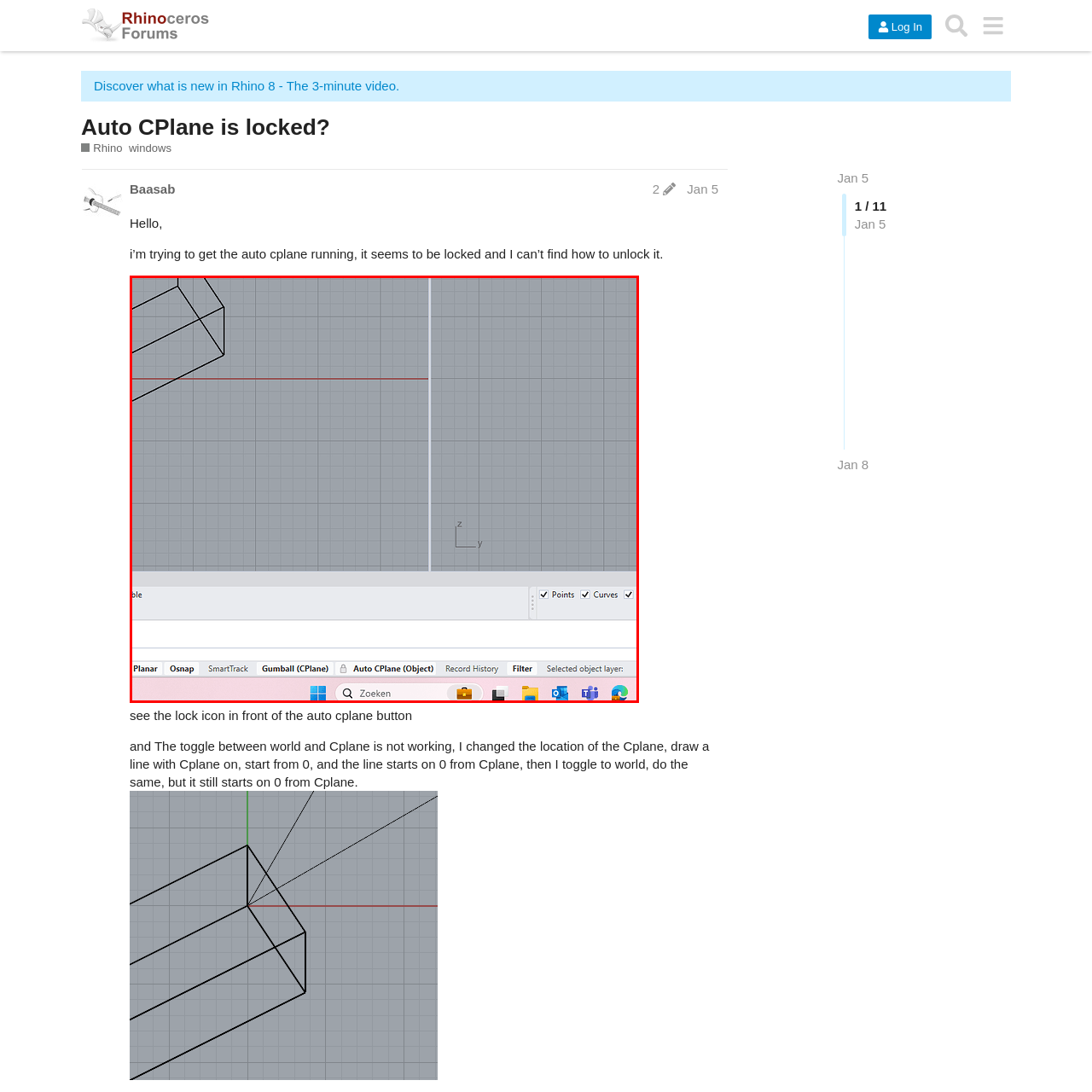Describe thoroughly what is shown in the red-bordered area of the image.

In the image, we see a graphical representation from the Rhino 3D modeling software. The view showcases a three-dimensional object, potentially a geometric shape, drawn in a 3D workspace characterized by a grid layout. The grid indicates the spatial orientation for modeling, and the object appears to be floating in the grid environment.

In the bottom section of the interface, we can observe various functionality buttons. Notably, the 'Auto CPlane' option is highlighted, which suggests that the user may be working with construction planes in the program. This feature is common in 3D modeling when positioning or aligning objects in relation to specified planes.

On the right side, there is also a coordinate axis—labeled with 'Z'—that aids in visualizing the spatial dimensions. The user is likely engaged in tasks involving precise modeling or adjustments, possibly troubleshooting, as indicated by the context of previous discussions regarding an "Auto CPlane" being locked. The overall setup reflects a typical user scenario in a technical forum where users seek assistance with software functionalities and details.